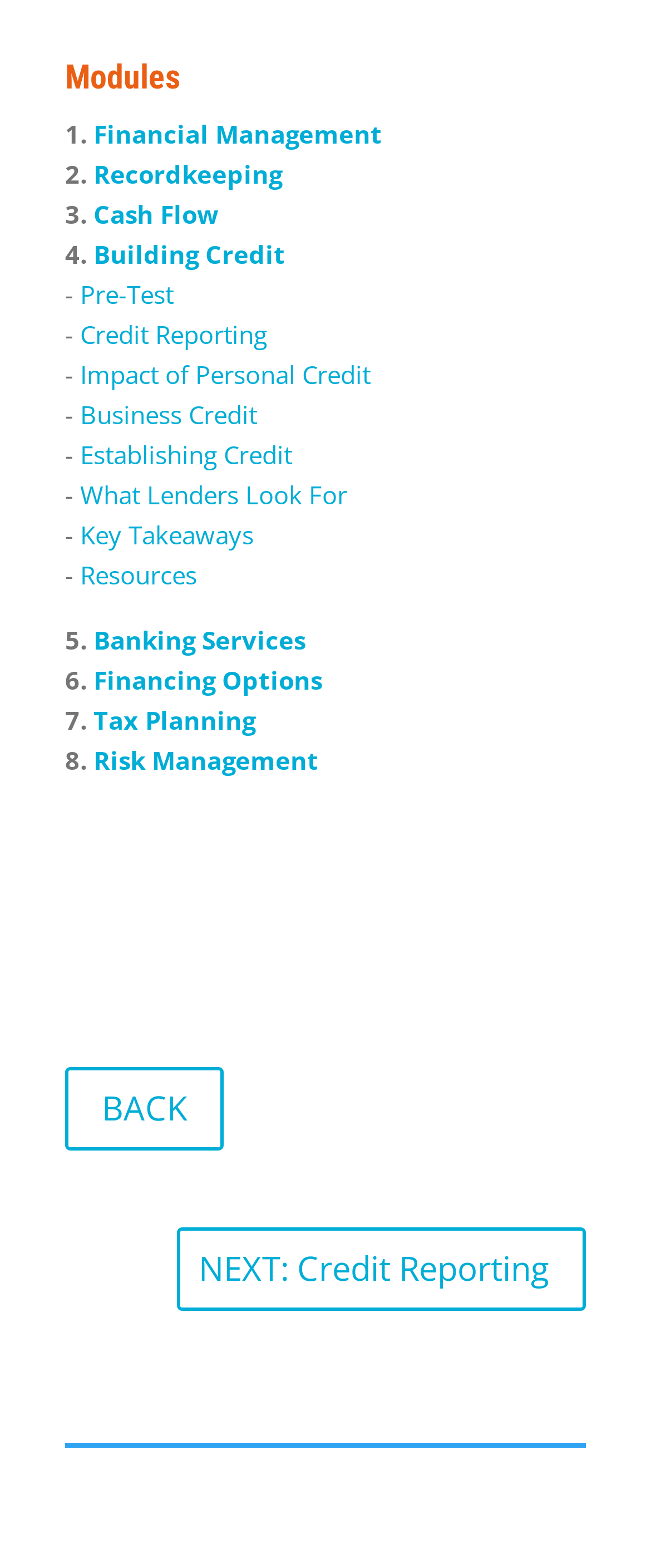Review the image closely and give a comprehensive answer to the question: What is the last link on the webpage?

The last link on the webpage is 'Resources', located at the bottom of the webpage, preceded by a static text '-'.